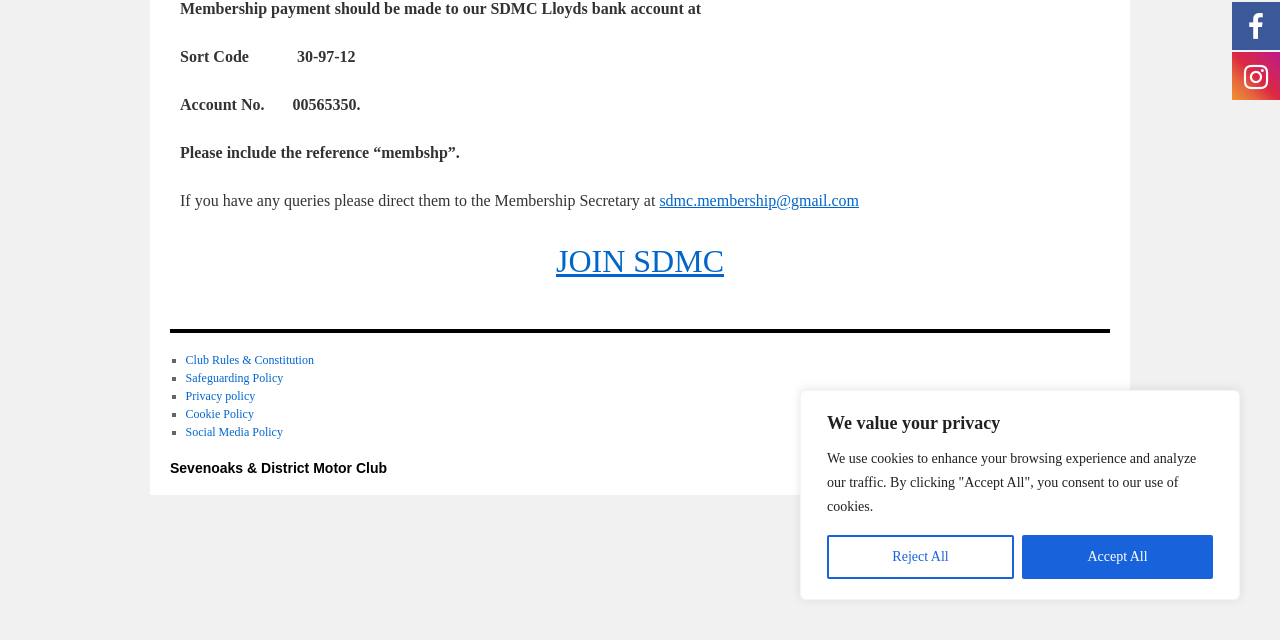Identify the bounding box for the UI element specified in this description: "sdmc.membership@gmail.com". The coordinates must be four float numbers between 0 and 1, formatted as [left, top, right, bottom].

[0.515, 0.3, 0.671, 0.327]